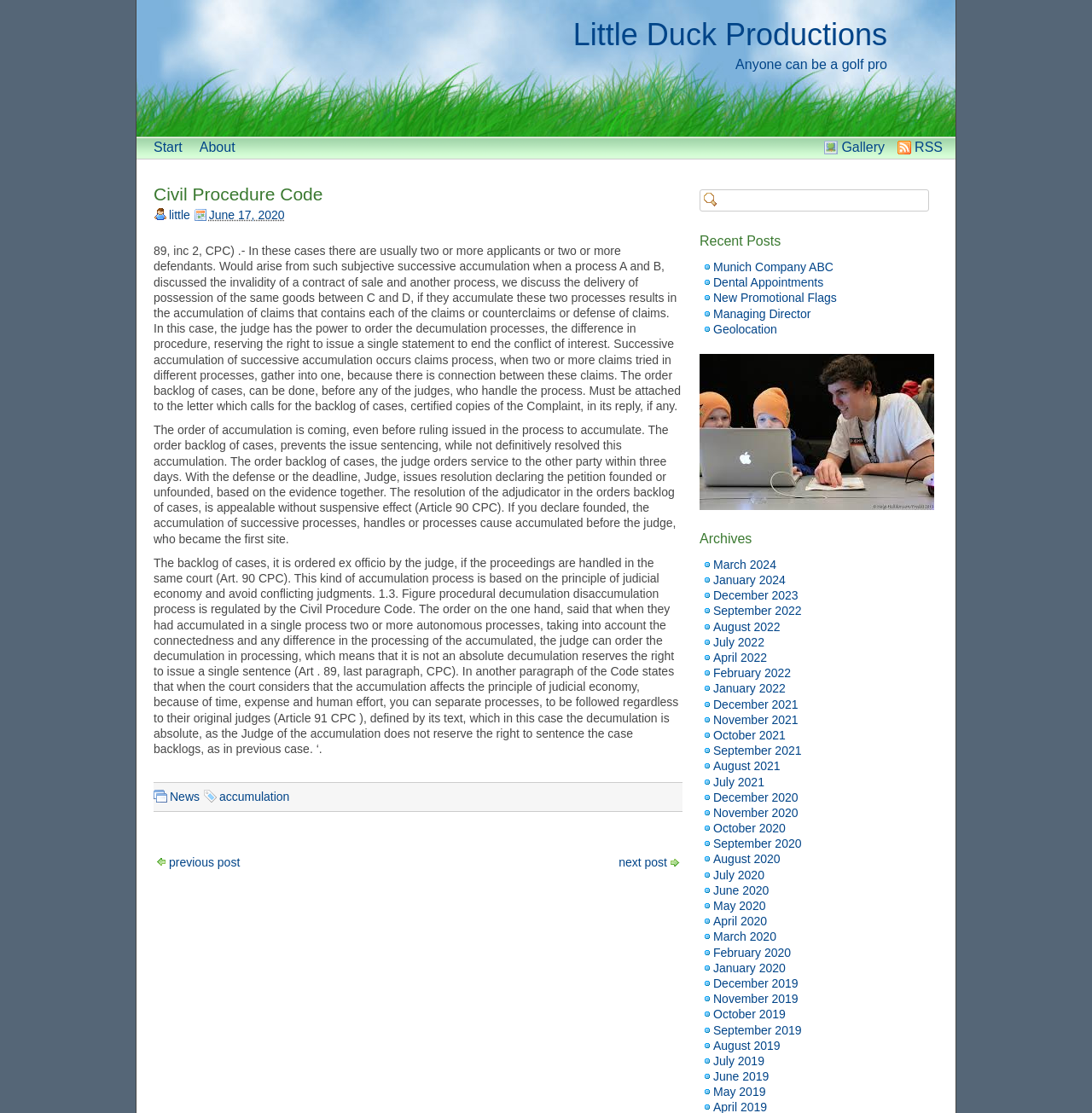What is the text of the first paragraph on the webpage?
Using the image, provide a detailed and thorough answer to the question.

The first paragraph on the webpage starts with the text '89, inc 2, CPC)...' and discusses the concept of successive accumulation in civil procedure code.